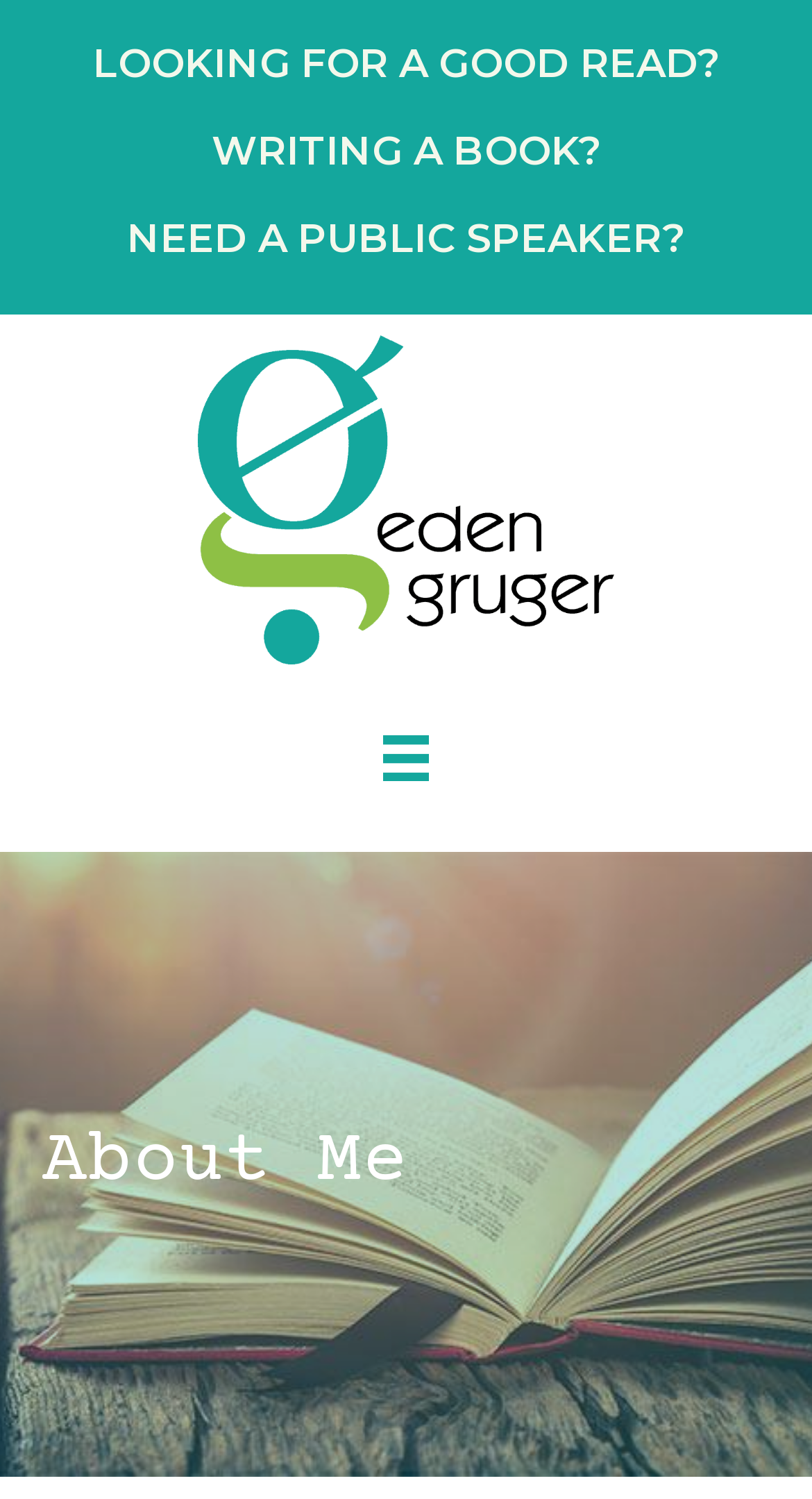Using the element description: "Qualified Quran Teacher", determine the bounding box coordinates. The coordinates should be in the format [left, top, right, bottom], with values between 0 and 1.

None